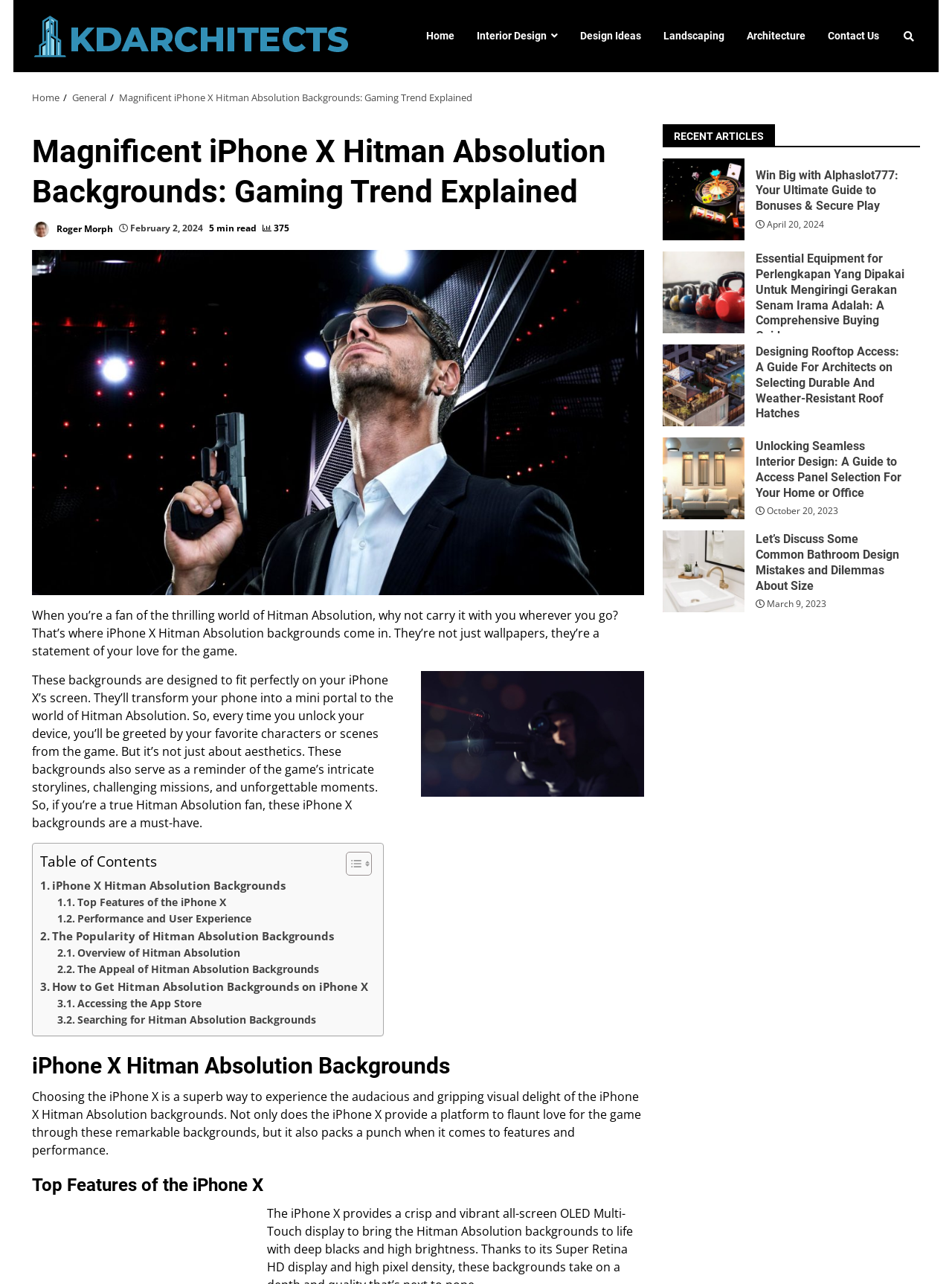Identify the bounding box coordinates of the section to be clicked to complete the task described by the following instruction: "Read the article 'Win Big with Alphaslot777: Your Ultimate Guide to Bonuses & Secure Play'". The coordinates should be four float numbers between 0 and 1, formatted as [left, top, right, bottom].

[0.794, 0.131, 0.951, 0.167]